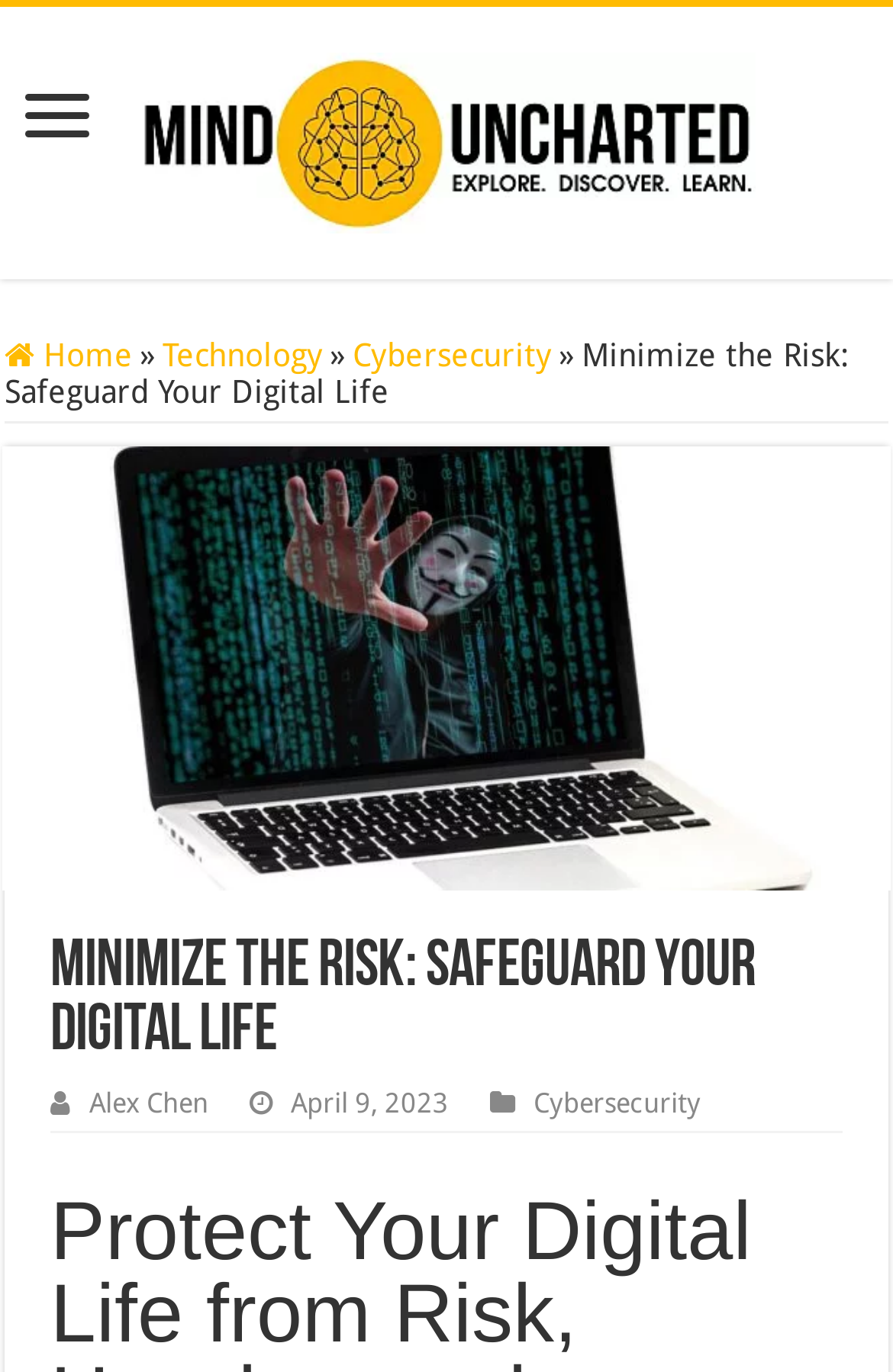What is the name of the website?
Look at the image and answer the question using a single word or phrase.

Mind Uncharted